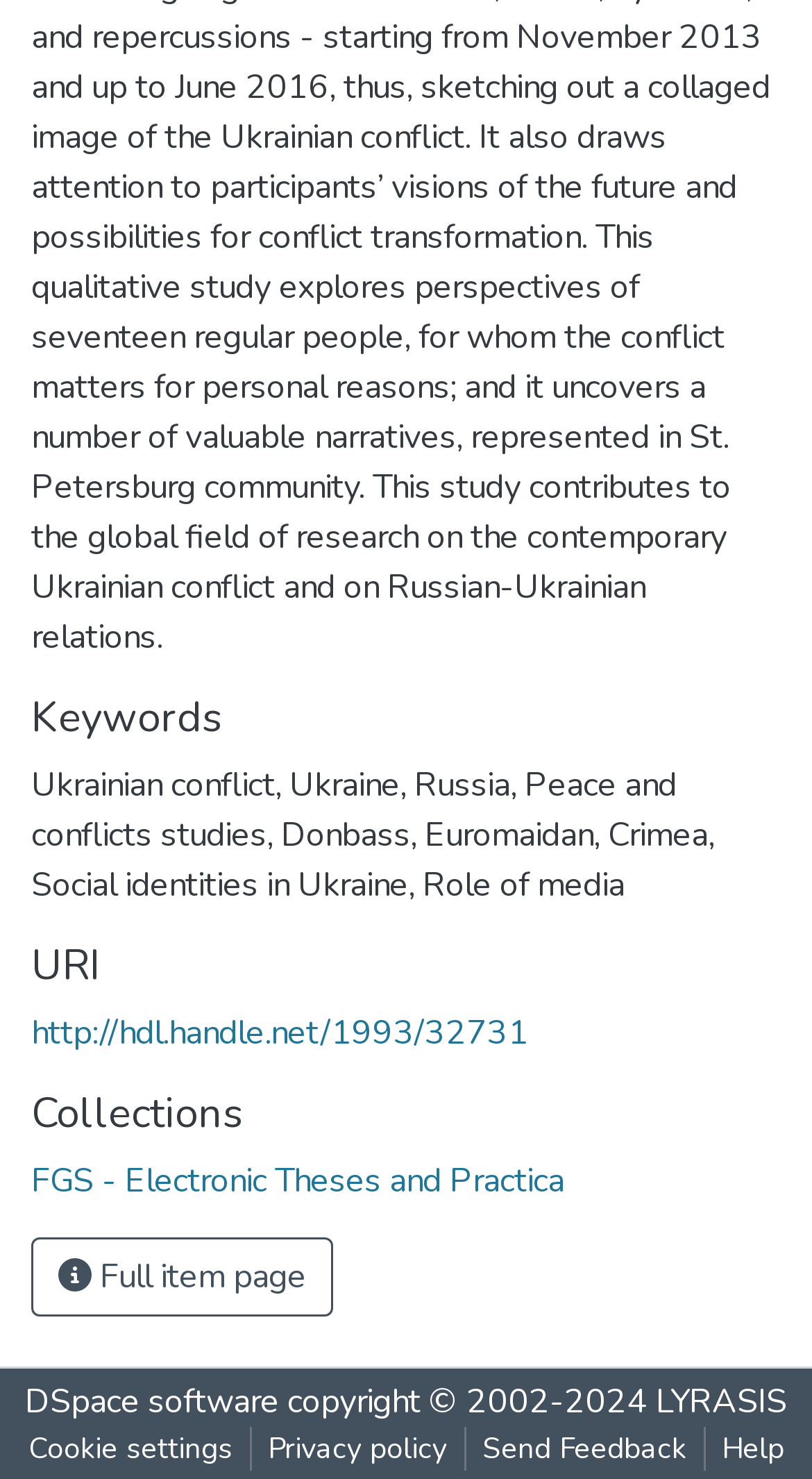Using the details in the image, give a detailed response to the question below:
What is the copyright information of the webpage?

The copyright information of the webpage can be found at the bottom of the page, which states 'copyright © 2002-2024'.